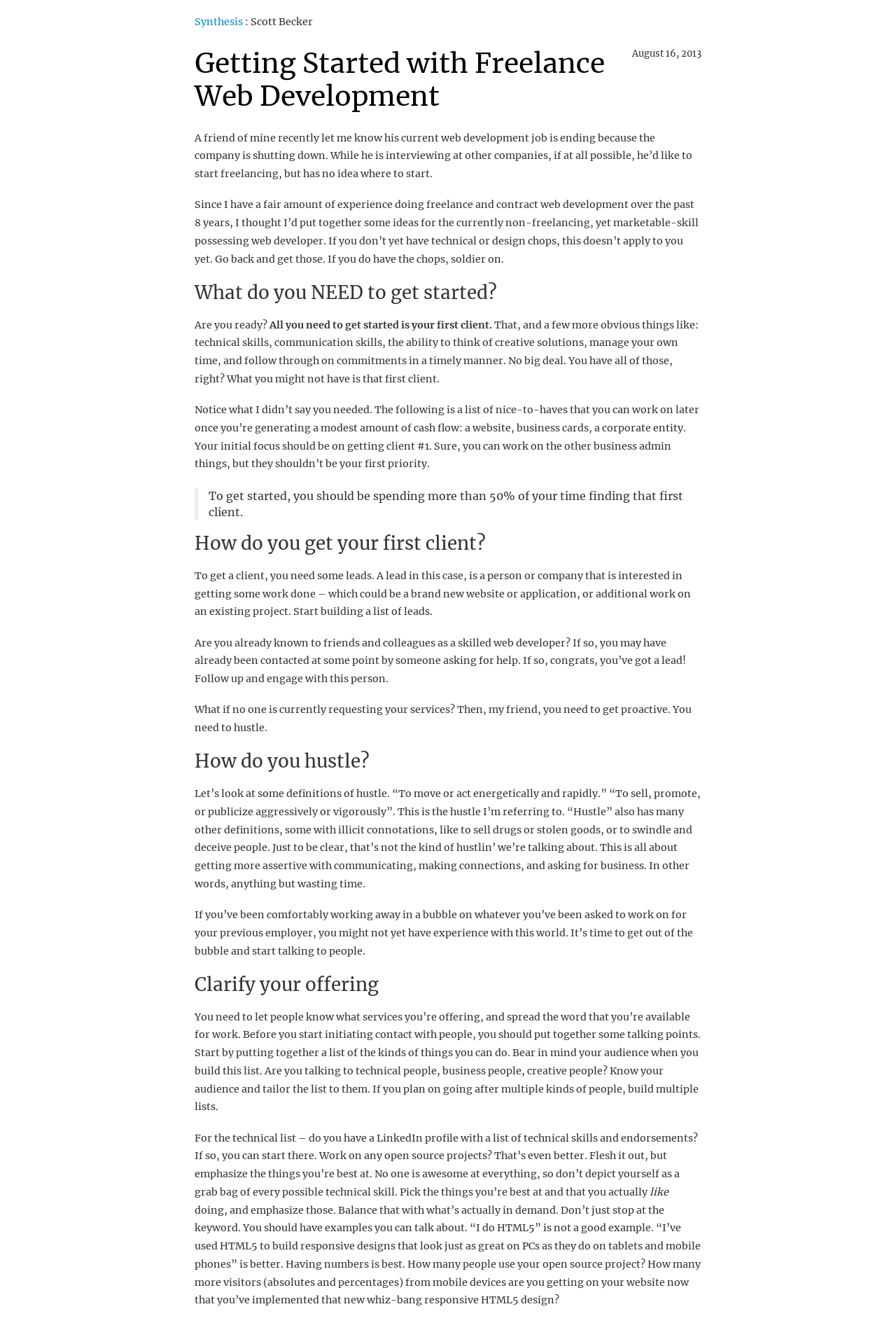Please provide a brief answer to the following inquiry using a single word or phrase:
What is the name of the author?

Scott Becker